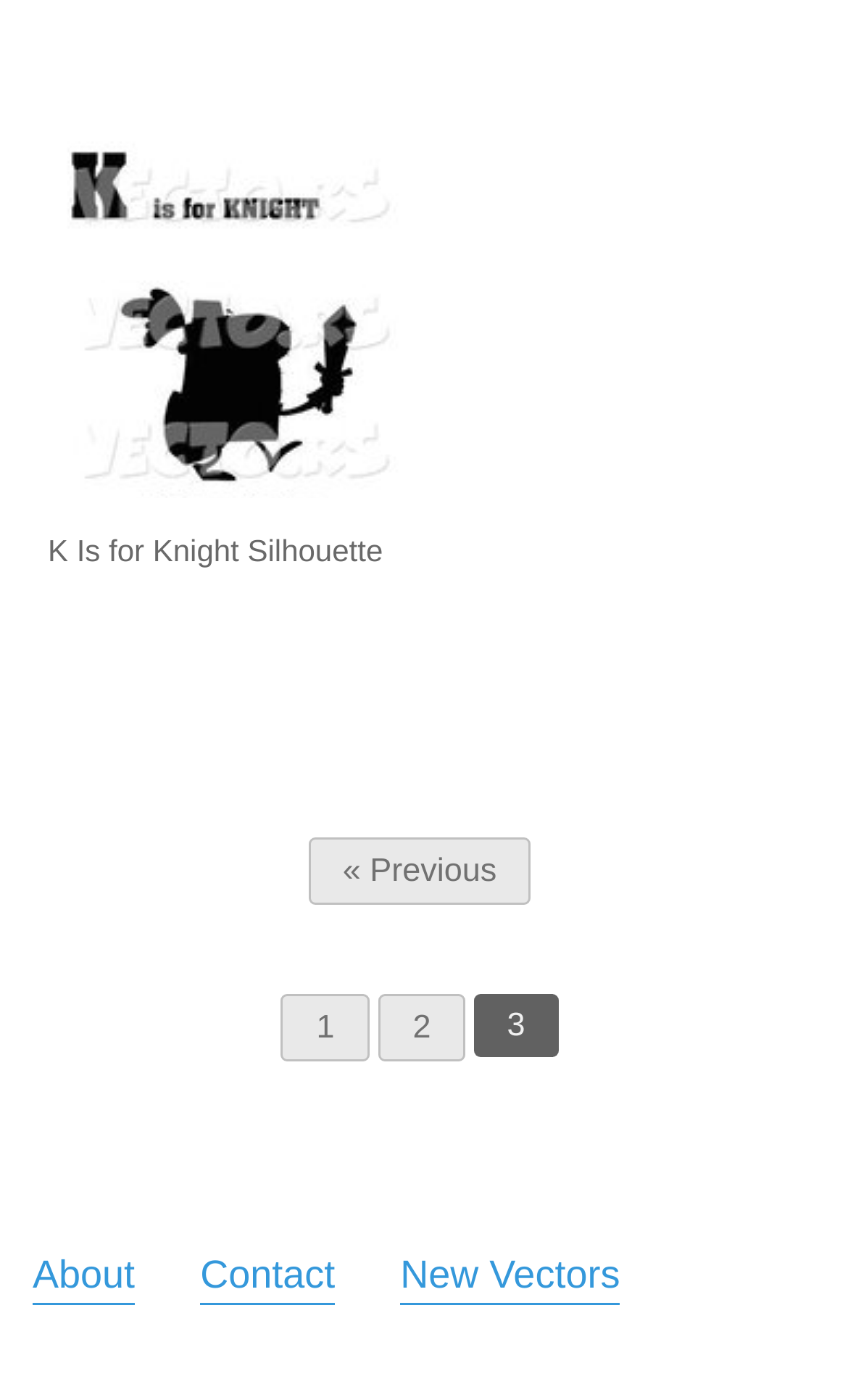Locate the bounding box coordinates of the element that needs to be clicked to carry out the instruction: "View vector of K Is for Knight Silhouette". The coordinates should be given as four float numbers ranging from 0 to 1, i.e., [left, top, right, bottom].

[0.059, 0.101, 0.479, 0.355]